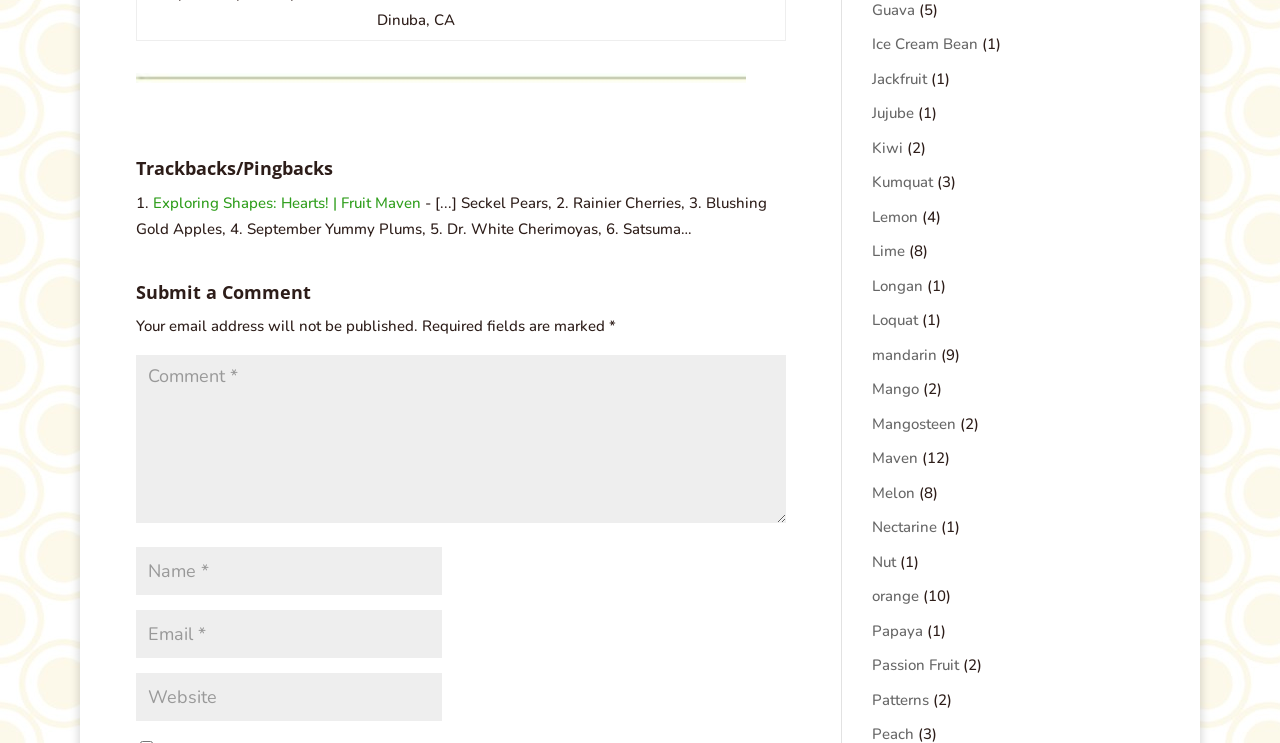Please mark the clickable region by giving the bounding box coordinates needed to complete this instruction: "Click on the link to learn about Kiwi".

[0.681, 0.185, 0.705, 0.212]